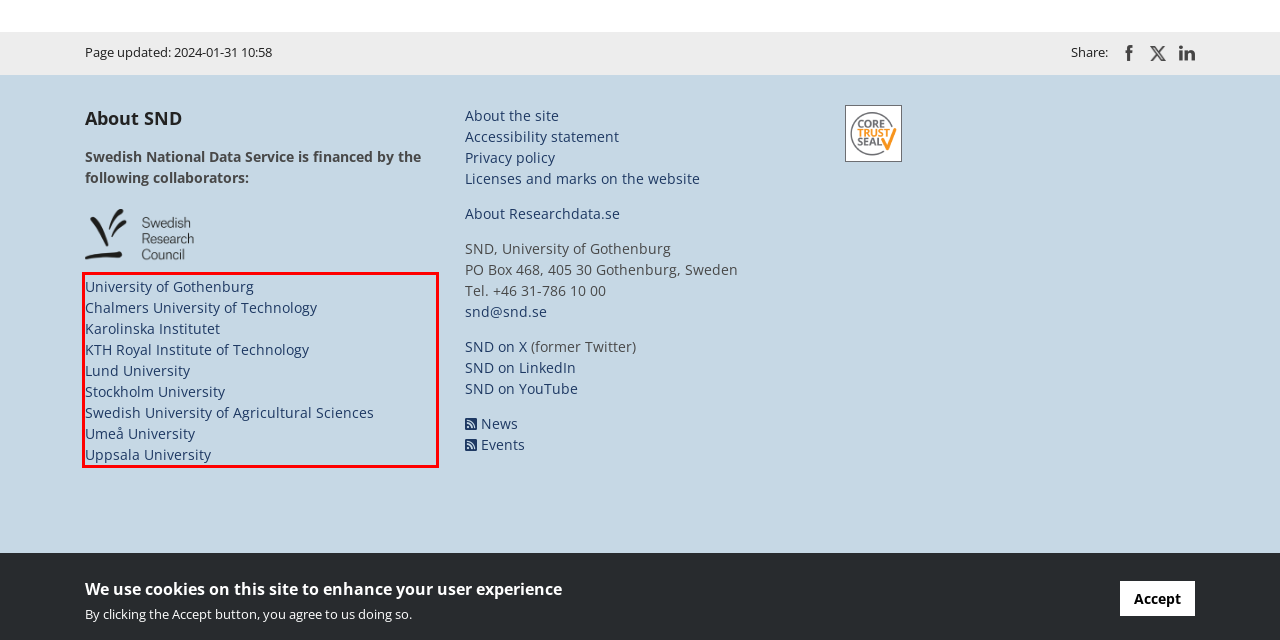Using the provided screenshot of a webpage, recognize and generate the text found within the red rectangle bounding box.

University of Gothenburg Chalmers University of Technology Karolinska Institutet KTH Royal Institute of Technology Lund University Stockholm University Swedish University of Agricultural Sciences Umeå University Uppsala University